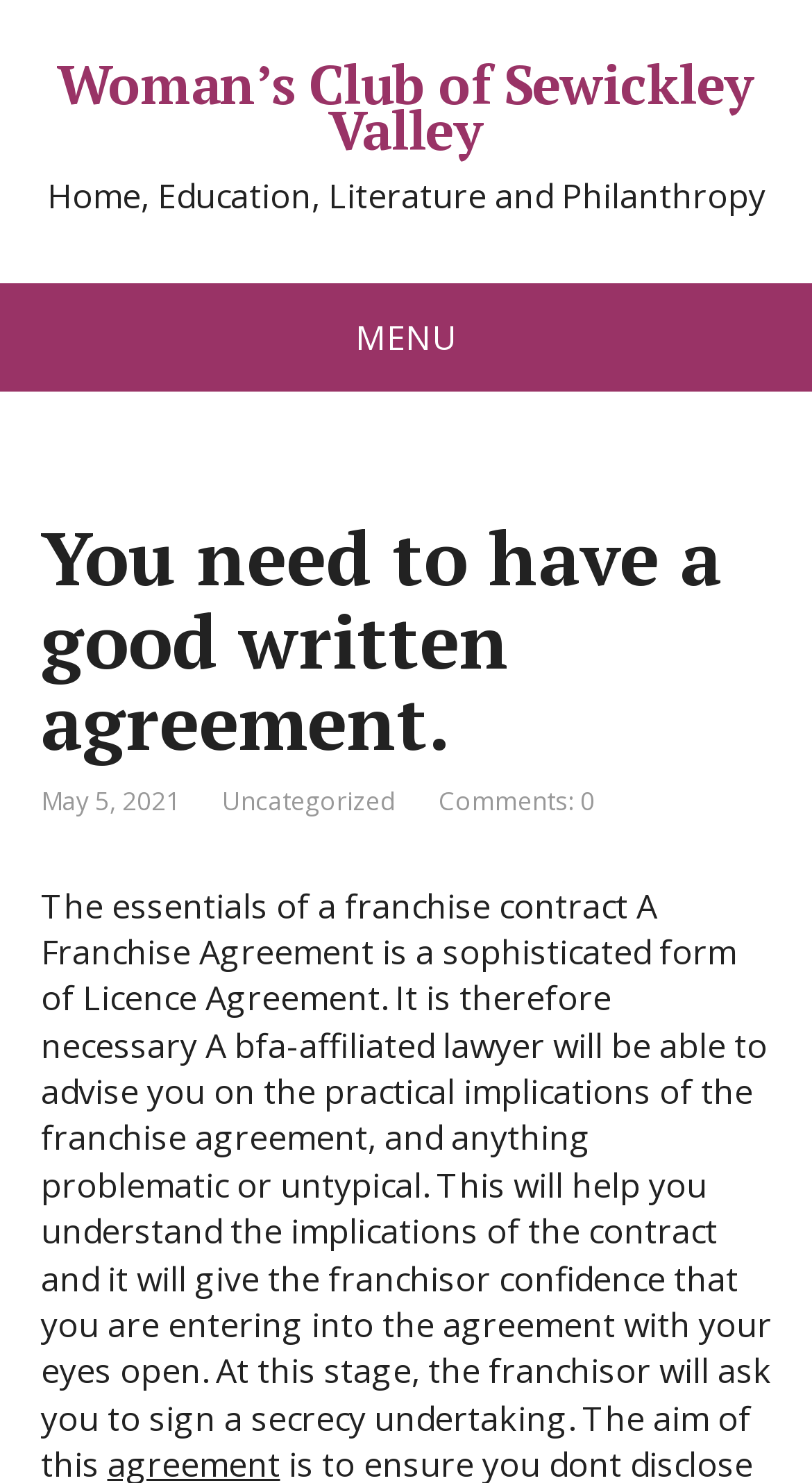Respond concisely with one word or phrase to the following query:
What is the date of the post?

May 5, 2021